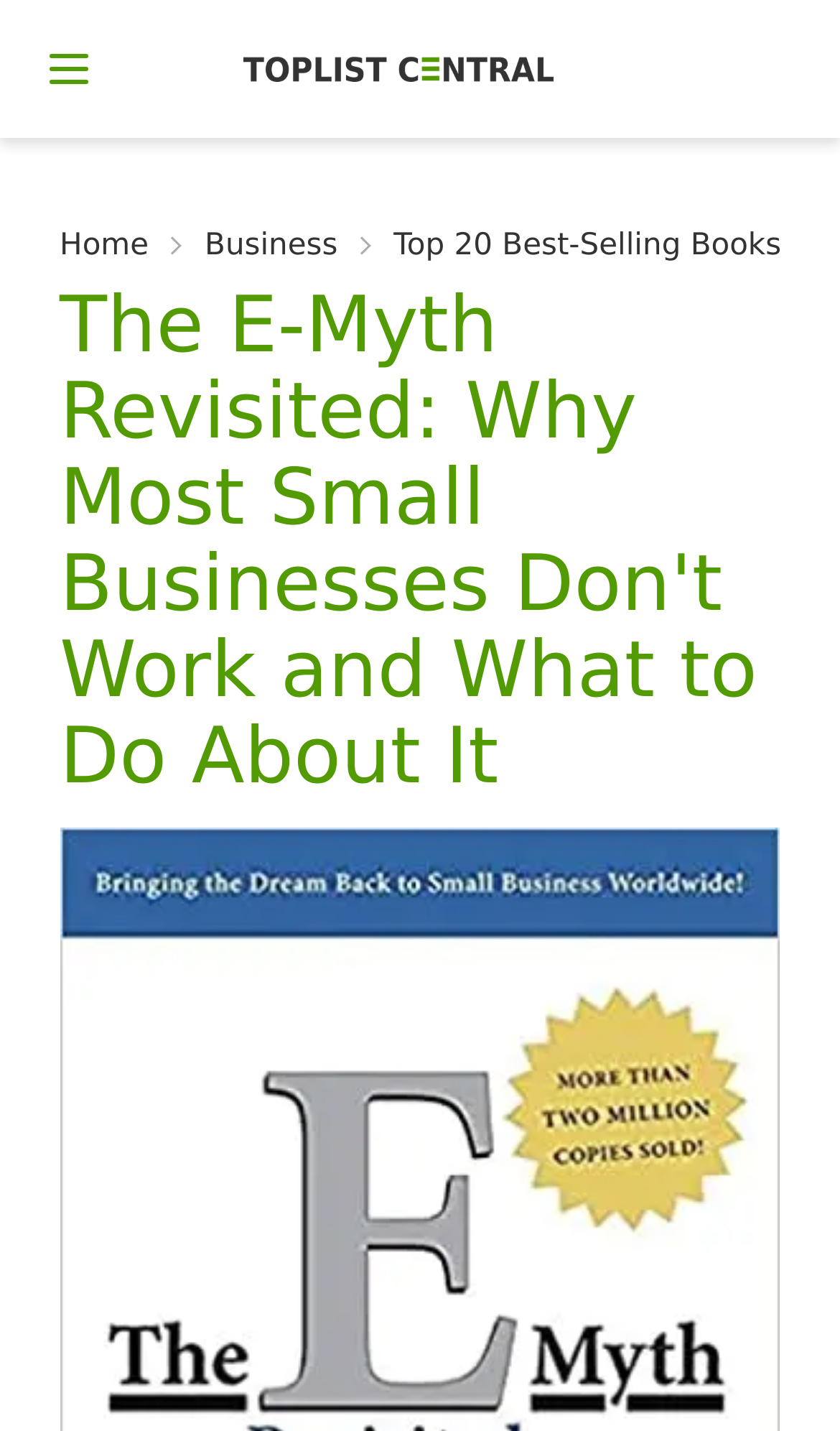Determine the bounding box coordinates for the UI element described. Format the coordinates as (top-left x, top-left y, bottom-right x, bottom-right y) and ensure all values are between 0 and 1. Element description: aria-label="Homepage"

[0.267, 0.012, 0.682, 0.084]